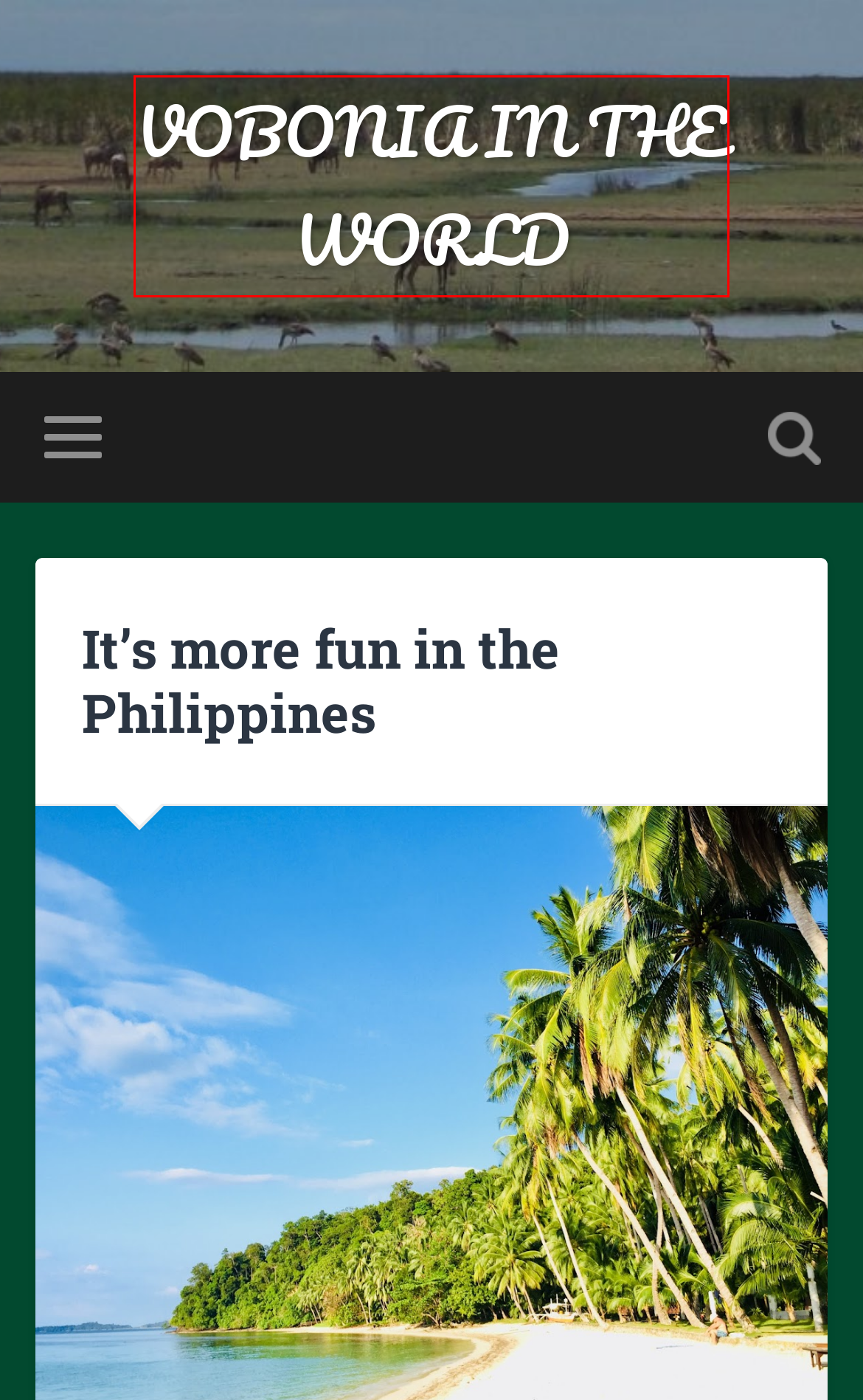Look at the given screenshot of a webpage with a red rectangle bounding box around a UI element. Pick the description that best matches the new webpage after clicking the element highlighted. The descriptions are:
A. Beauty Parlour / Salon in Waterford west, Holmview and Beenleigh
B. Hotel Ashish Palace, Udaipur – Hotel Ashish Palace, Best Family Hotel in Udaipur, Rajasthan
C. Best Family hotel for Business and Leisure in Udaipur - The Park Classic
D. RDHarmony Mobile Medical spa services in GTA | Chemical peel in Oakville, Ontario
E. VOBONIA IN THE WORLD
F. Asia trips Archives - VOBONIA IN THE WORLD
G. Maa ji House | Luxury Homestay in udaipur near lake Pichola
H. Hotel Devraj Palace - Luxury Hotel in Maheshwar

E